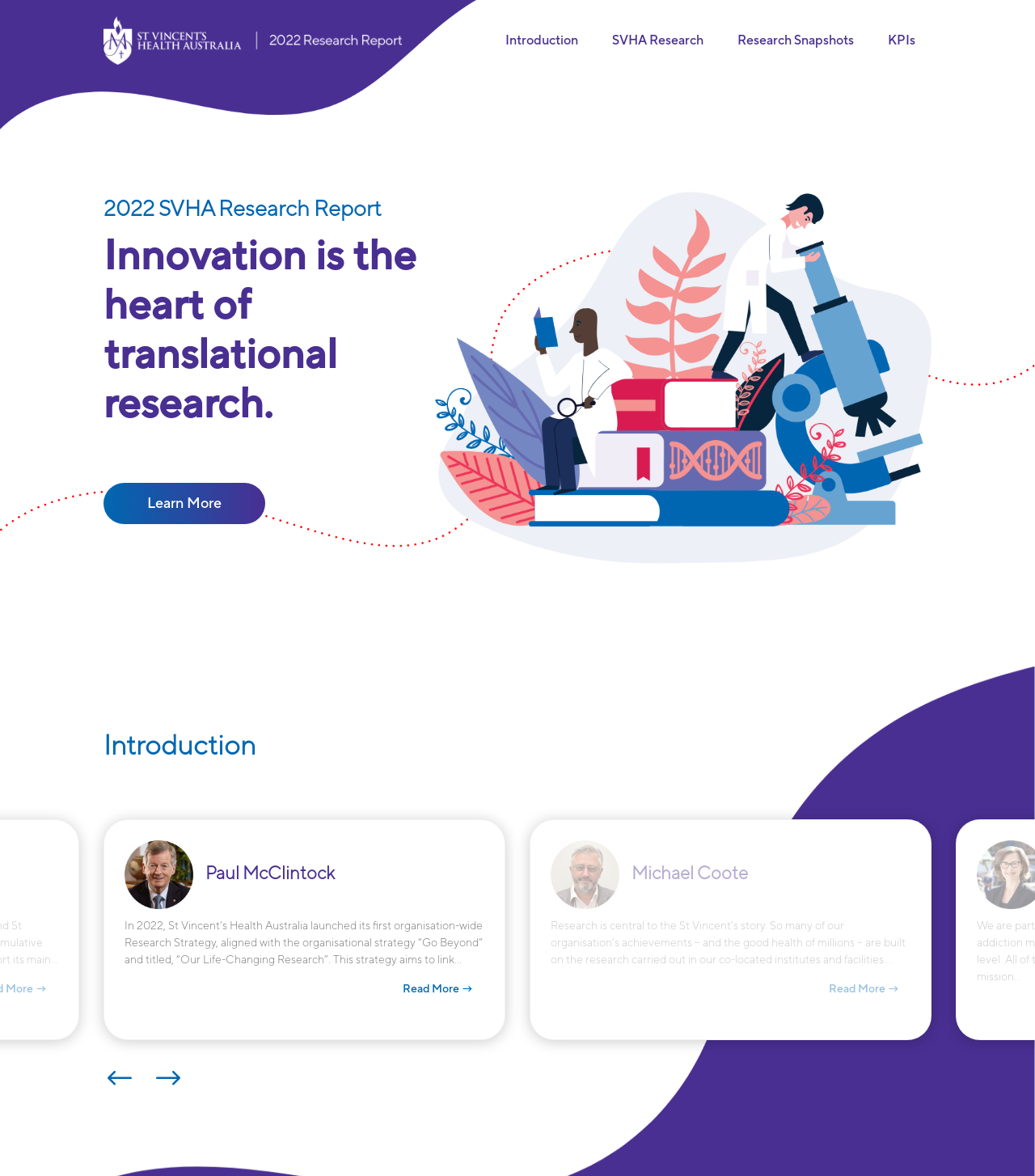Please answer the following question using a single word or phrase: 
What is the purpose of the 'Previous slide' and 'Next slide' buttons?

To navigate slides